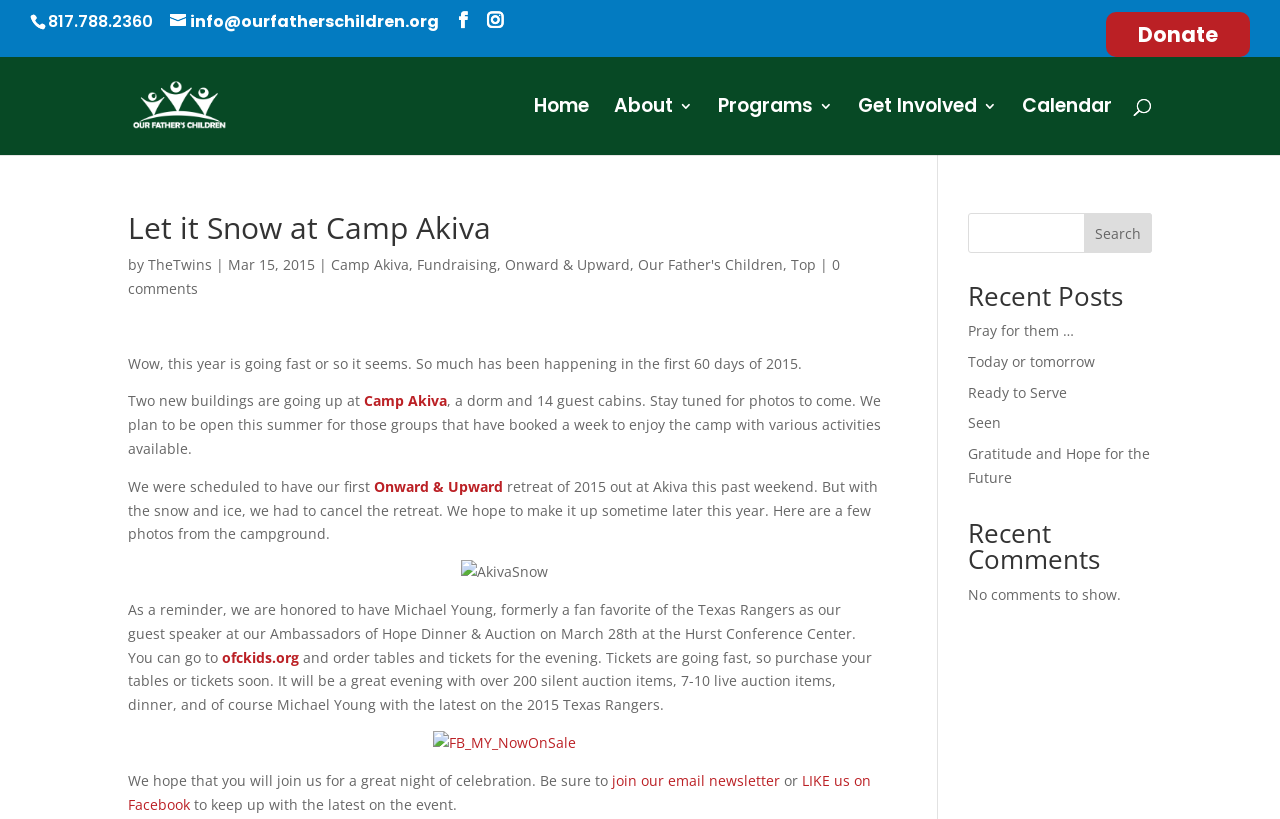Identify the coordinates of the bounding box for the element described below: "Camp Akiva". Return the coordinates as four float numbers between 0 and 1: [left, top, right, bottom].

[0.259, 0.311, 0.32, 0.335]